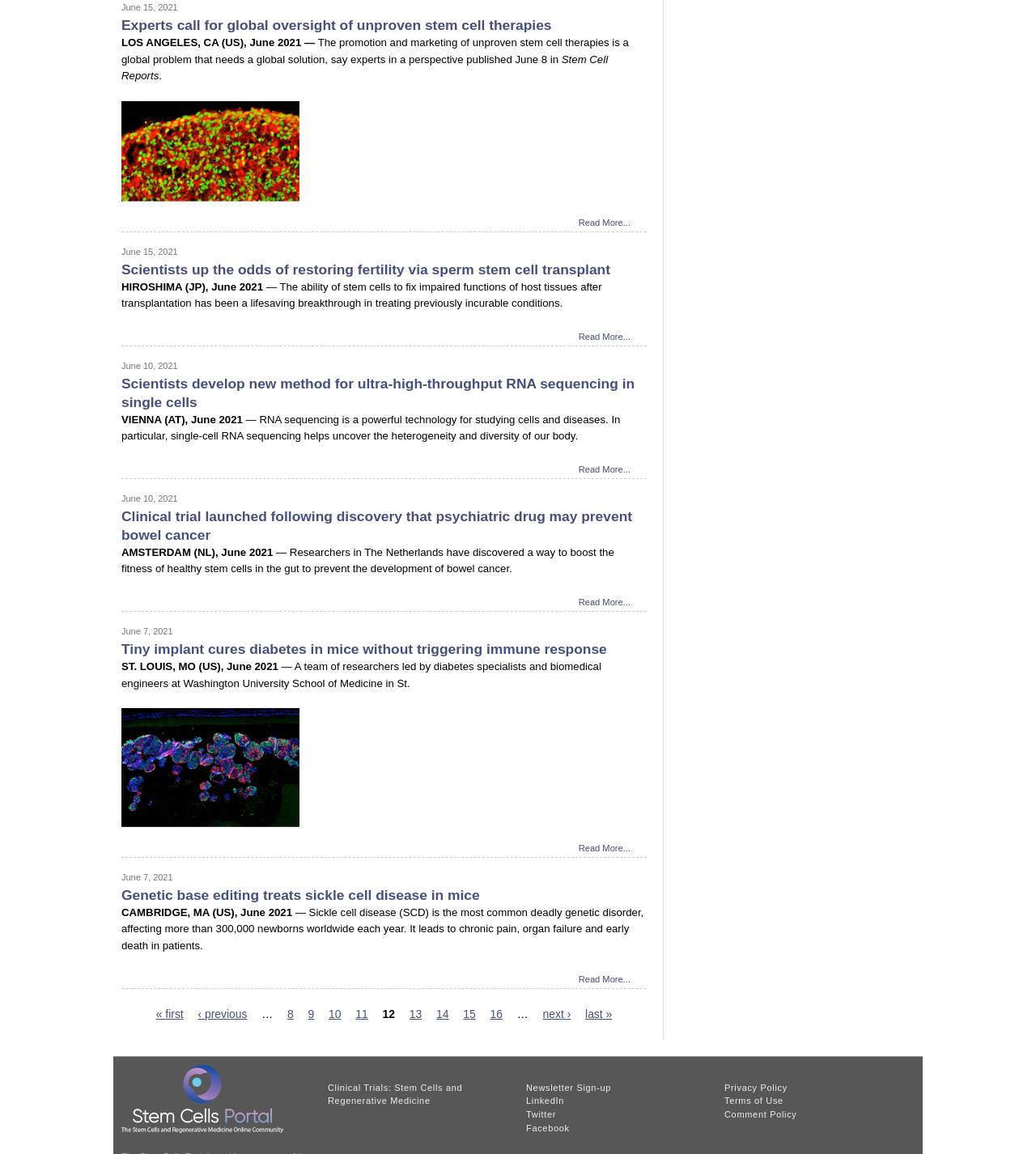Bounding box coordinates are specified in the format (top-left x, top-left y, bottom-right x, bottom-right y). All values are floating point numbers bounded between 0 and 1. Please provide the bounding box coordinate of the region this sentence describes: Terms of Use

[0.699, 0.95, 0.756, 0.958]